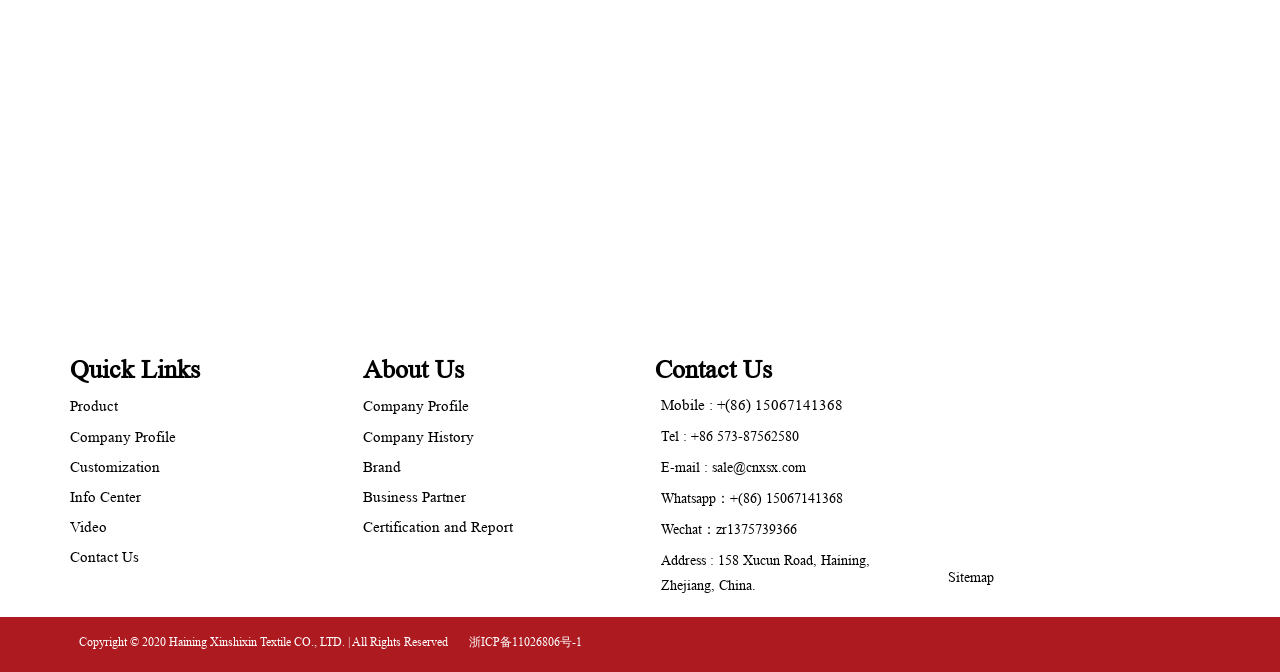Determine the bounding box coordinates in the format (top-left x, top-left y, bottom-right x, bottom-right y). Ensure all values are floating point numbers between 0 and 1. Identify the bounding box of the UI element described by: Where is PYM Kitchen?

None